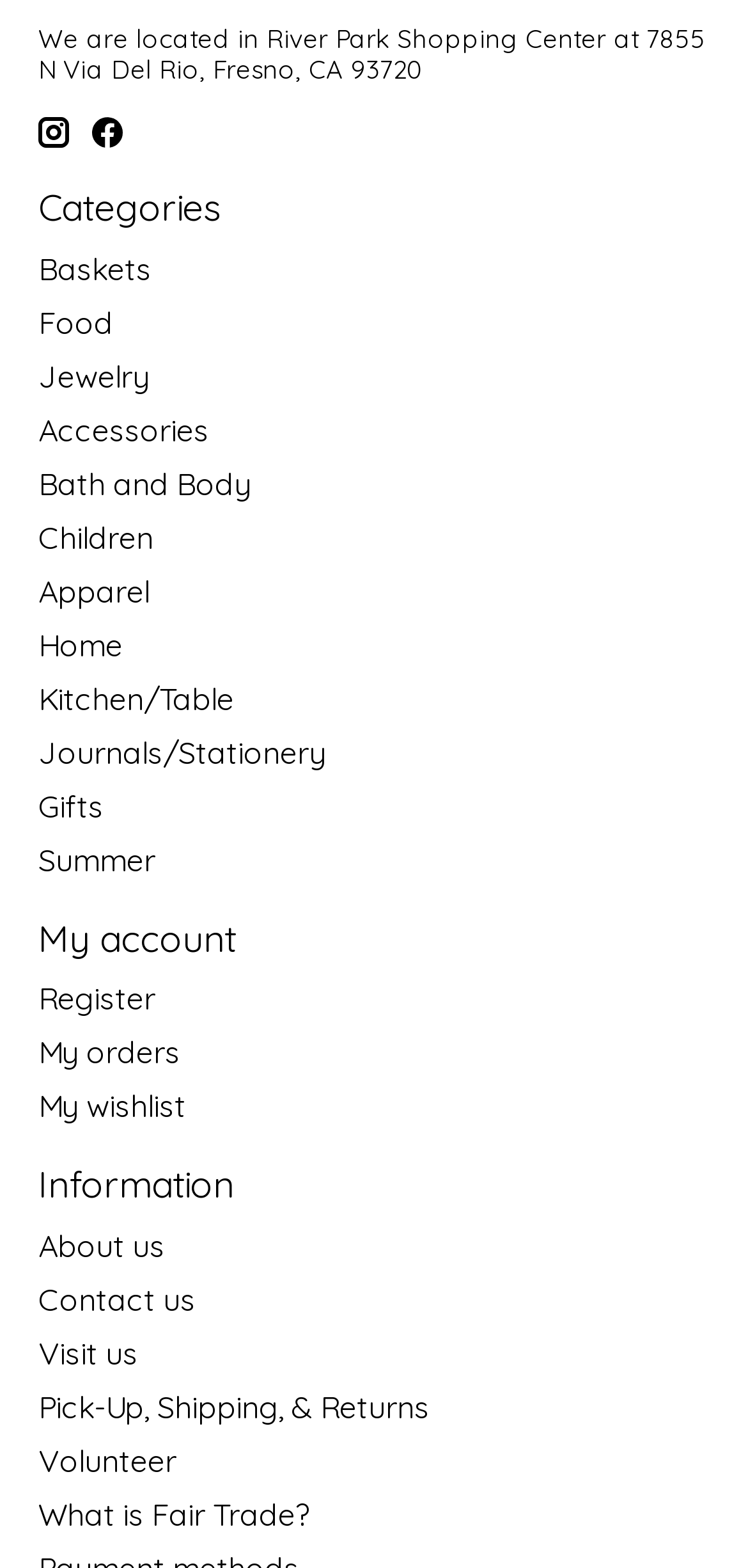Using the information in the image, give a detailed answer to the following question: What is the last item listed under 'Information'?

The 'Information' section is located at the bottom of the page, and the last item listed is a link that reads 'What is Fair Trade?'.